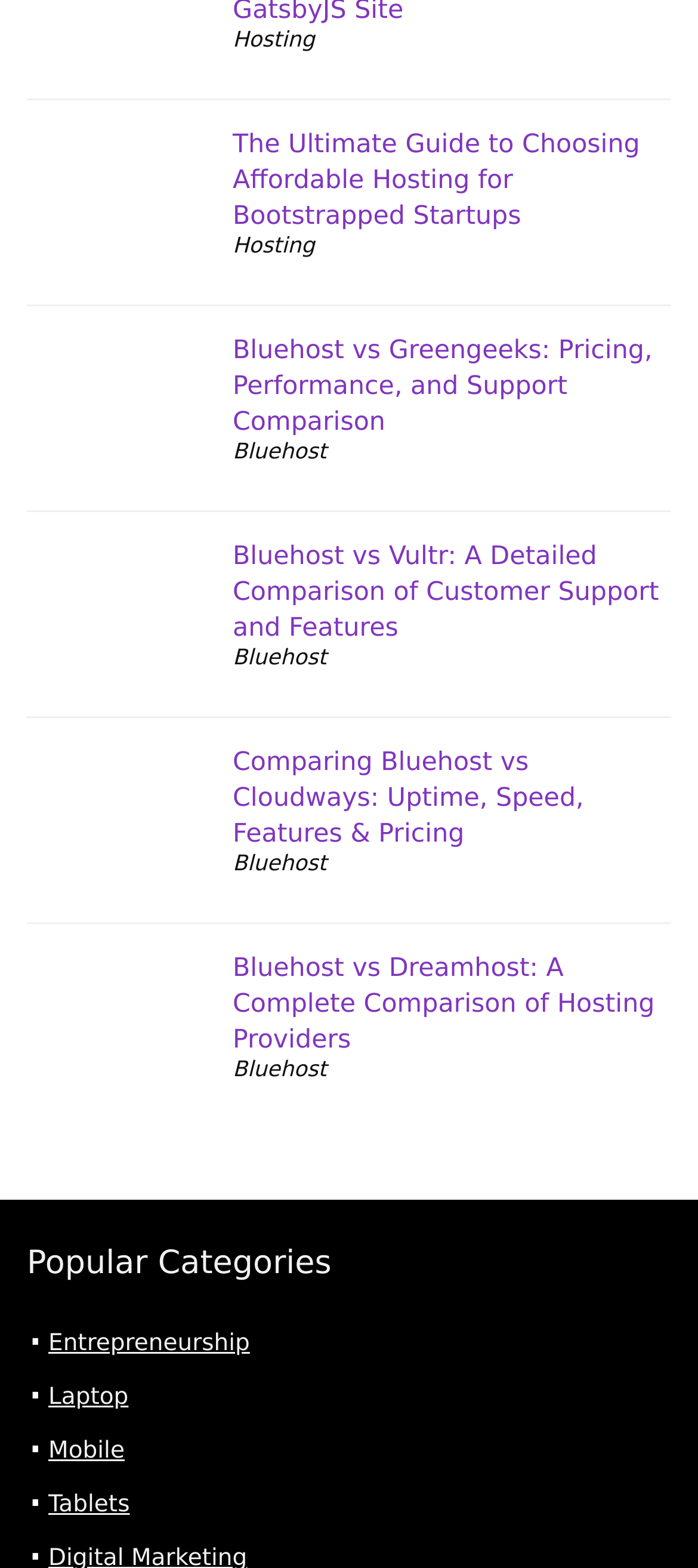Given the element description alt="Hosting for Bootstrapped Startups", predict the bounding box coordinates for the UI element in the webpage screenshot. The format should be (top-left x, top-left y, bottom-right x, bottom-right y), and the values should be between 0 and 1.

[0.038, 0.081, 0.295, 0.101]